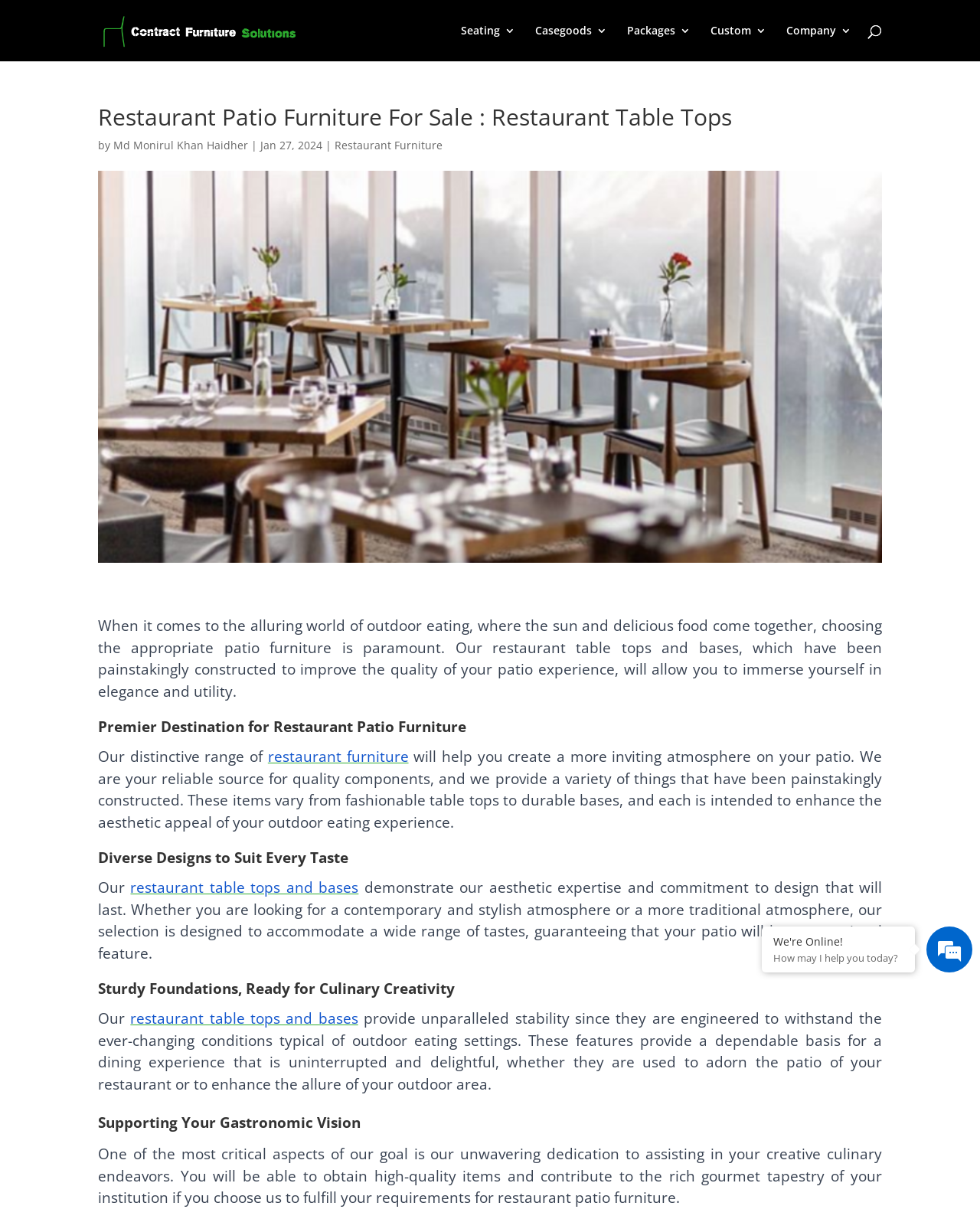Find the main header of the webpage and produce its text content.

Restaurant Patio Furniture For Sale : Restaurant Table Tops